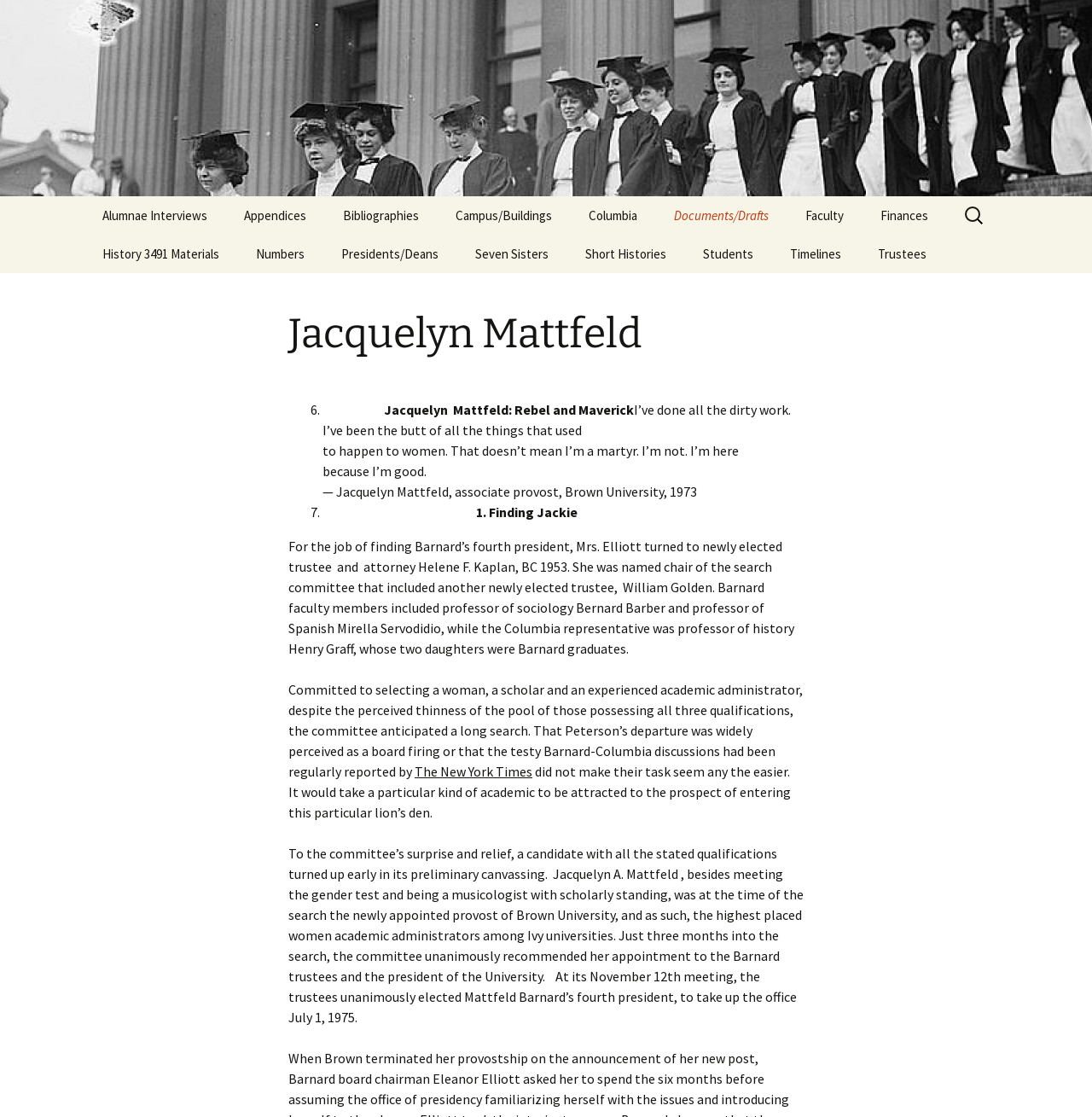What is the title of the first link on the webpage?
Please look at the screenshot and answer using one word or phrase.

Barnard 125 The History Group Blog